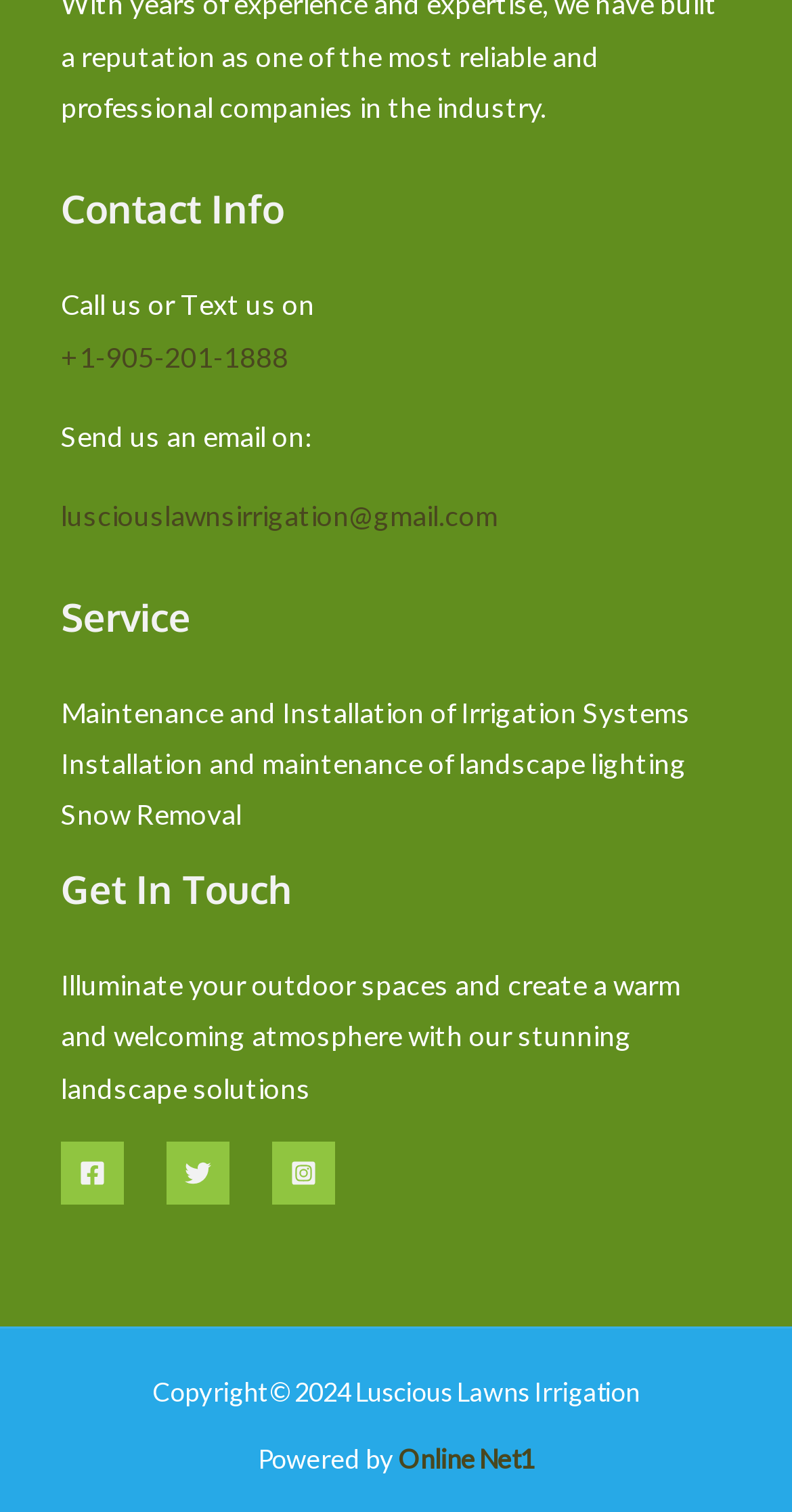Locate the bounding box coordinates of the clickable part needed for the task: "Learn about Maintenance and Installation of Irrigation Systems".

[0.077, 0.459, 0.872, 0.482]